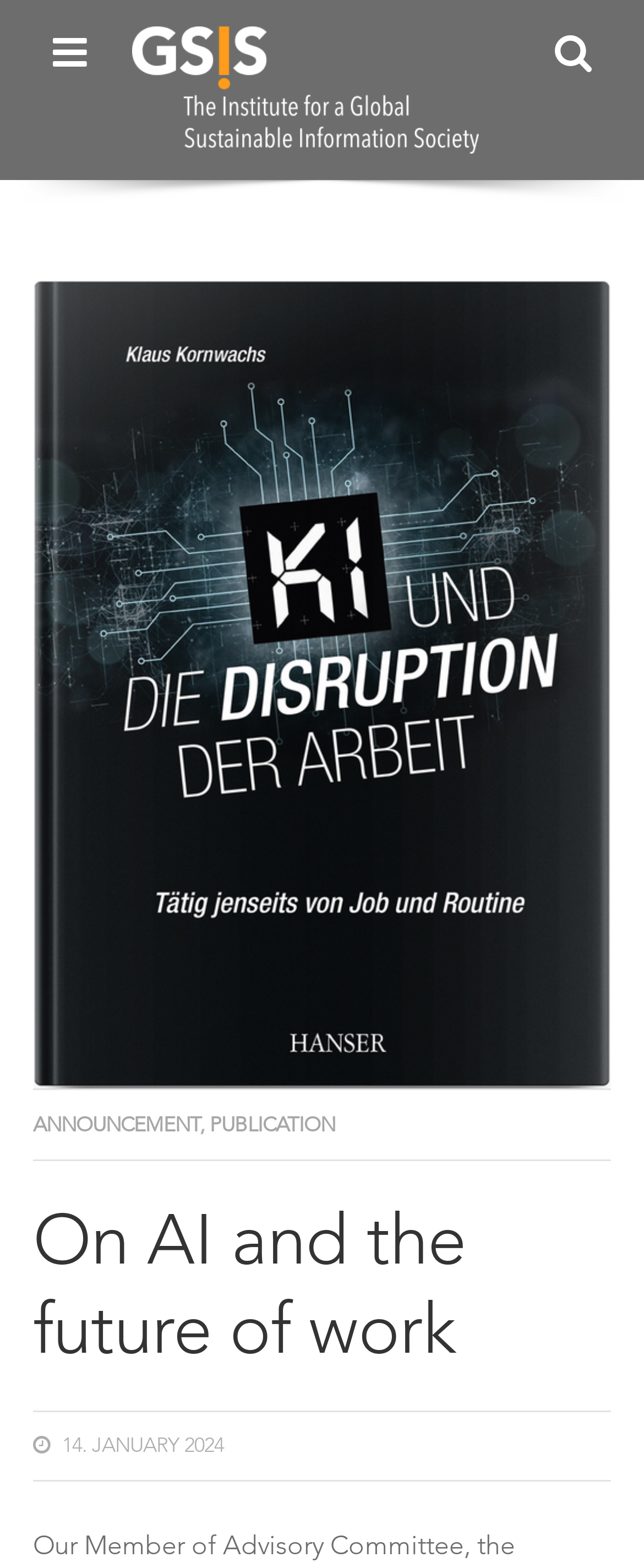What is the logo on the top left corner?
From the screenshot, provide a brief answer in one word or phrase.

GSIS logo